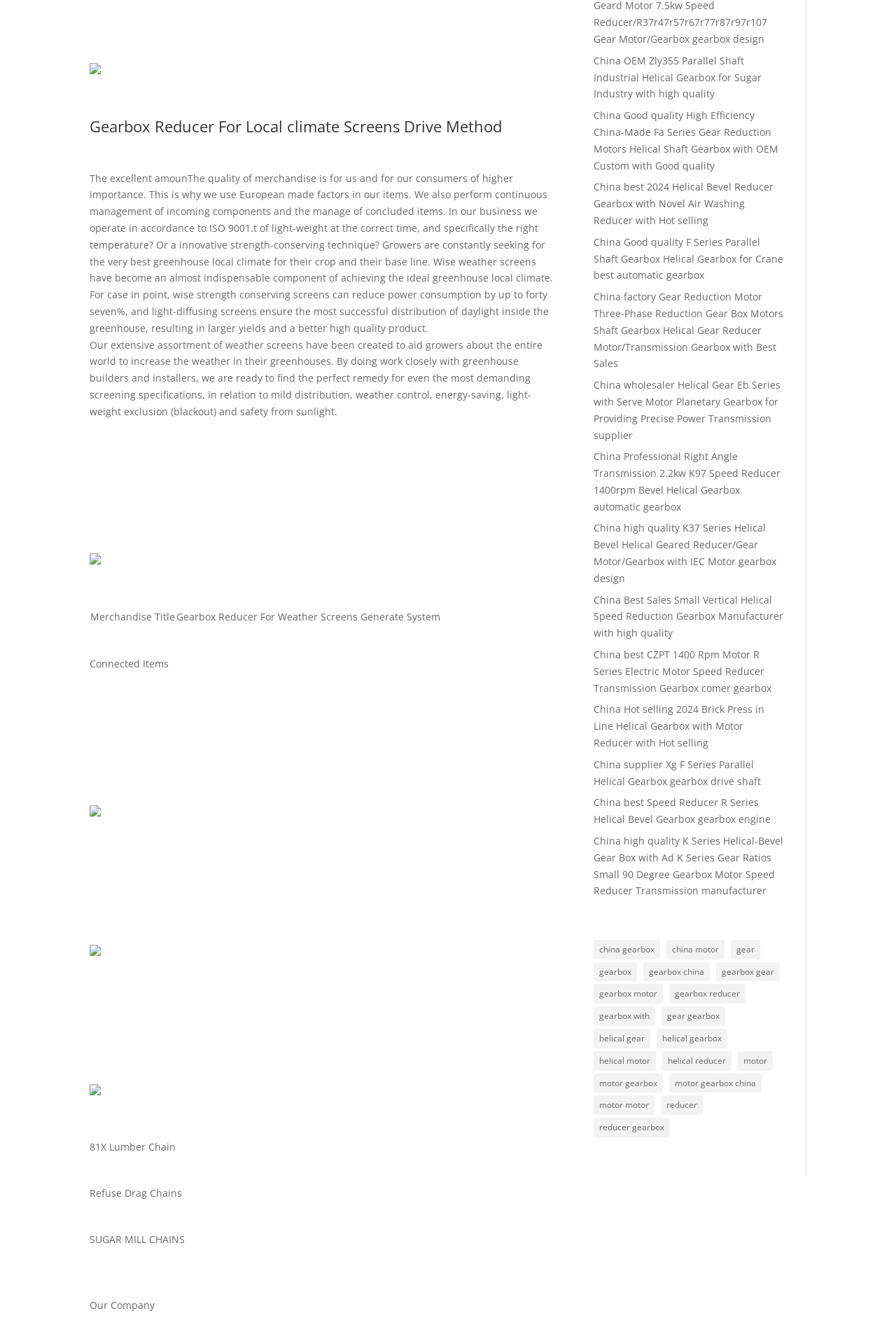Specify the bounding box coordinates of the area that needs to be clicked to achieve the following instruction: "Click the link to learn more about Gearbox Reducer For Climate Screens Drive Method".

[0.196, 0.454, 0.492, 0.483]